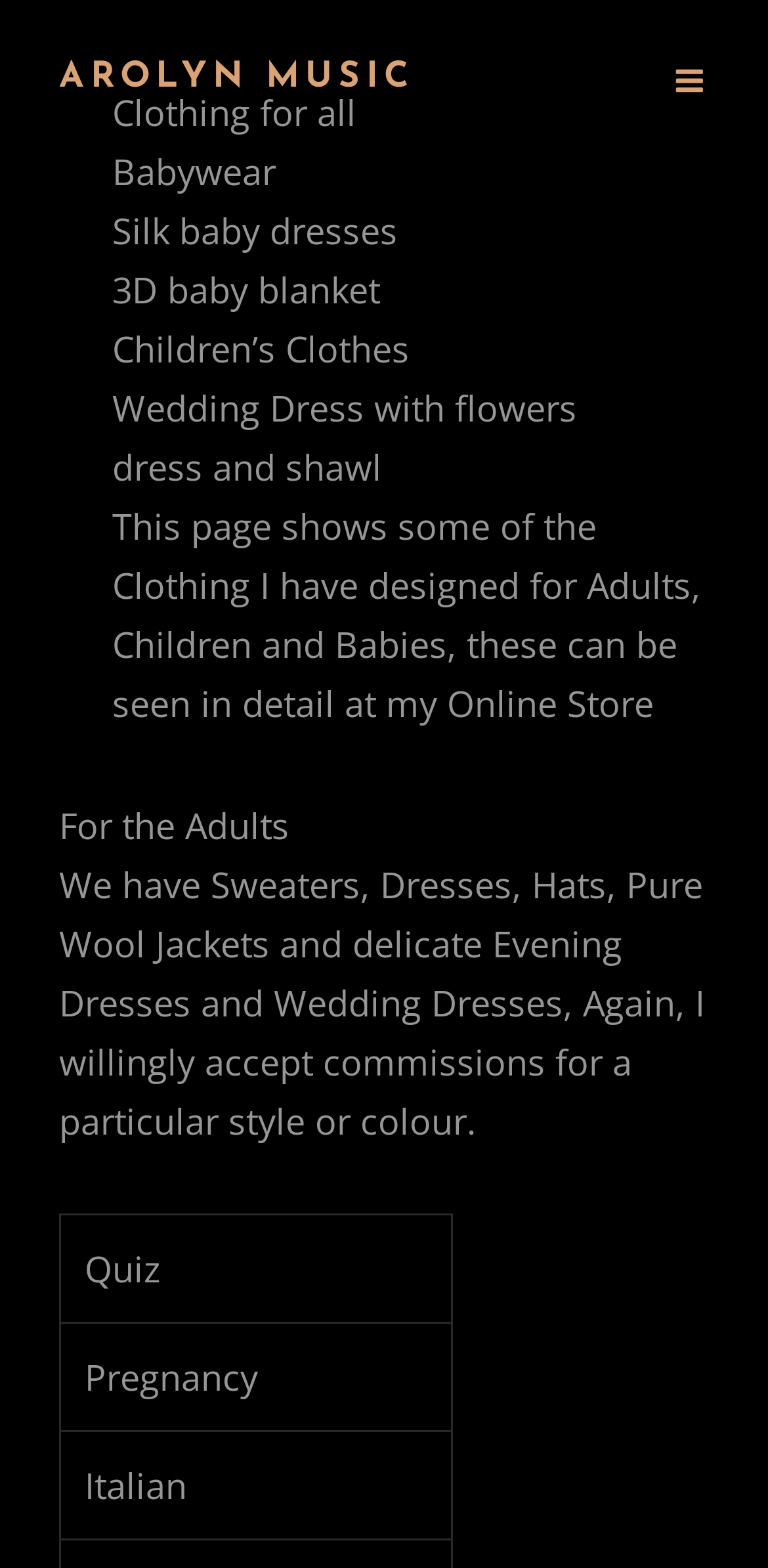What type of items are designed for adults?
Provide a detailed answer to the question using information from the image.

Based on the webpage, it is clear that the designer creates clothing items for adults, including sweaters, dresses, hats, pure wool jackets, and evening dresses, as mentioned in the text 'We have Sweaters, Dresses, Hats, Pure Wool Jackets and delicate Evening Dresses and Wedding Dresses'.